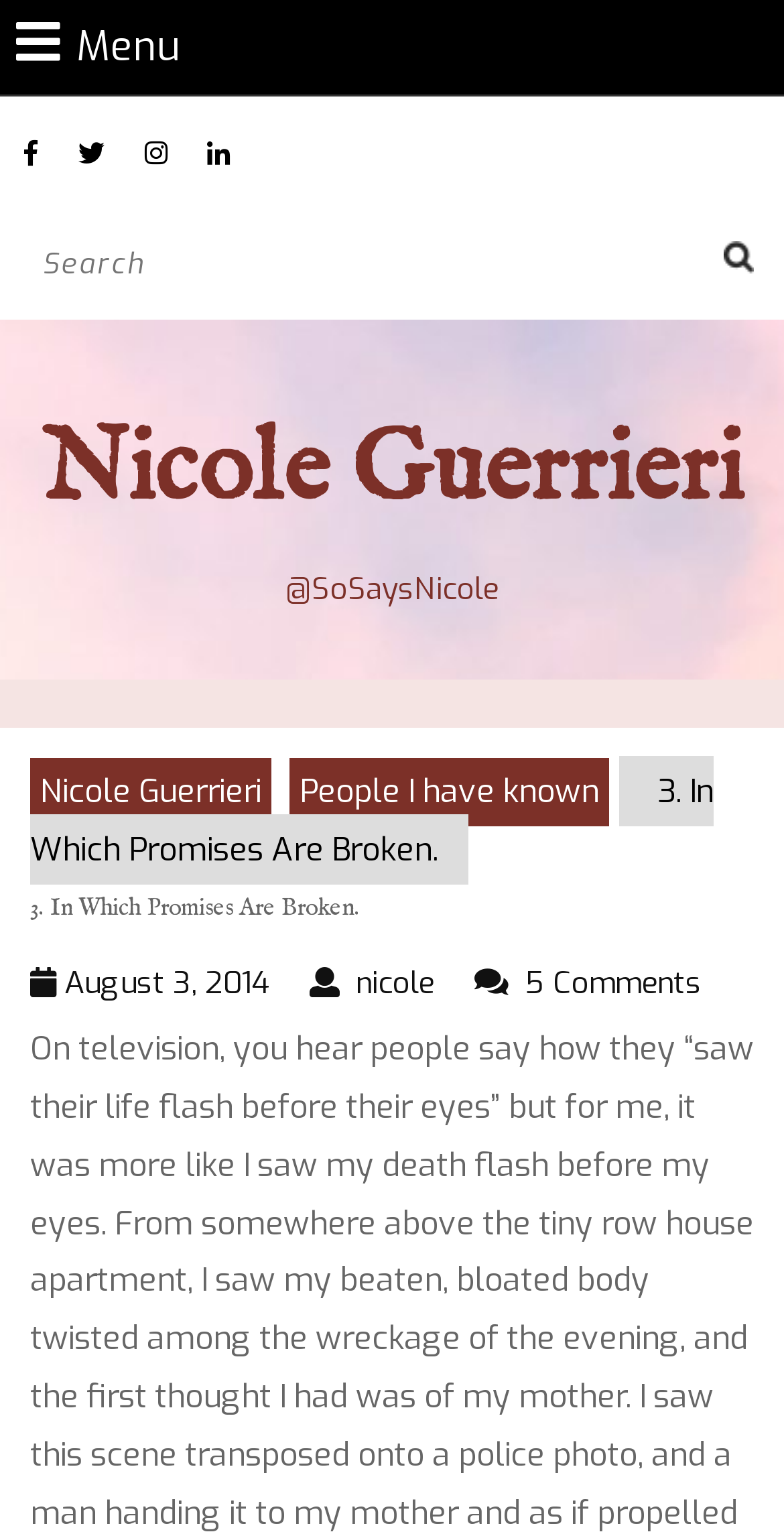Given the description of the UI element: "parent_node: Search for: value="Search"", predict the bounding box coordinates in the form of [left, top, right, bottom], with each value being a float between 0 and 1.

[0.867, 0.155, 0.969, 0.184]